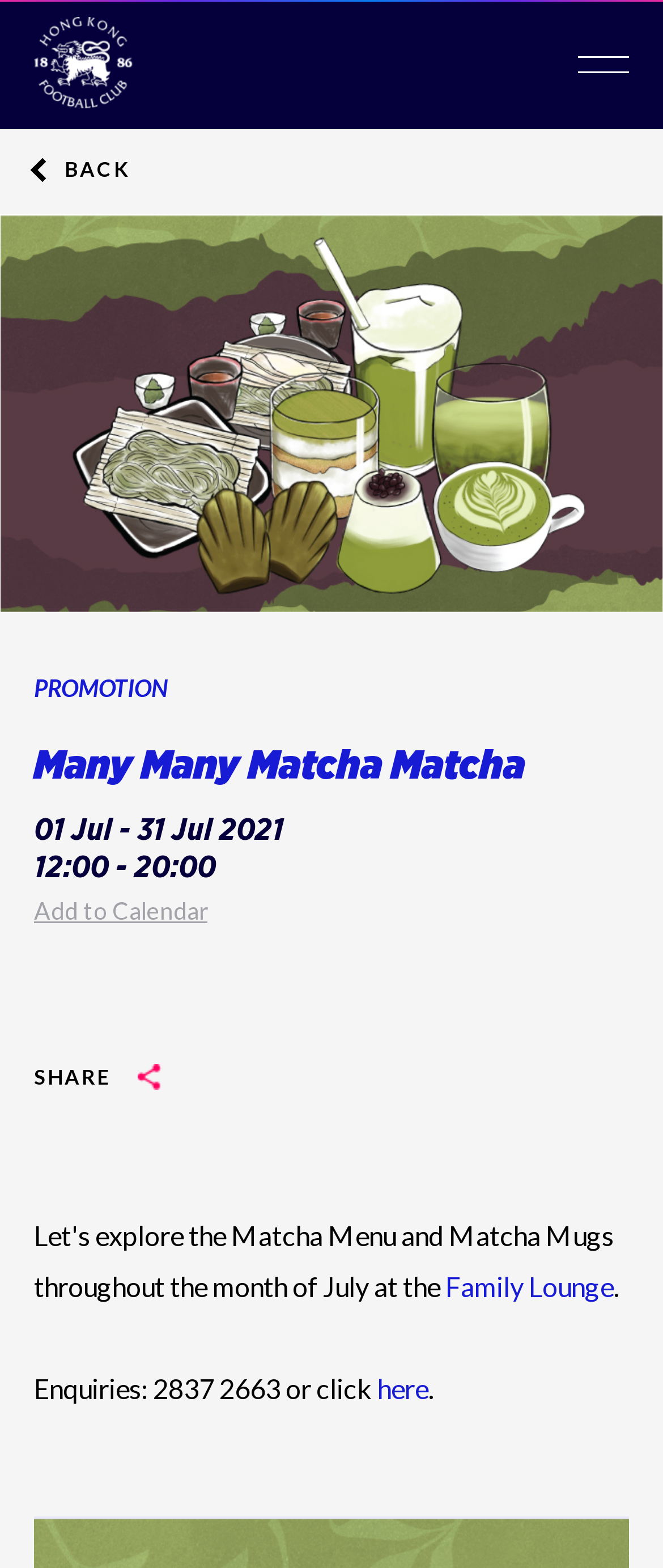Can you find the bounding box coordinates for the element that needs to be clicked to execute this instruction: "Click the here link for enquiries"? The coordinates should be given as four float numbers between 0 and 1, i.e., [left, top, right, bottom].

[0.569, 0.875, 0.646, 0.896]